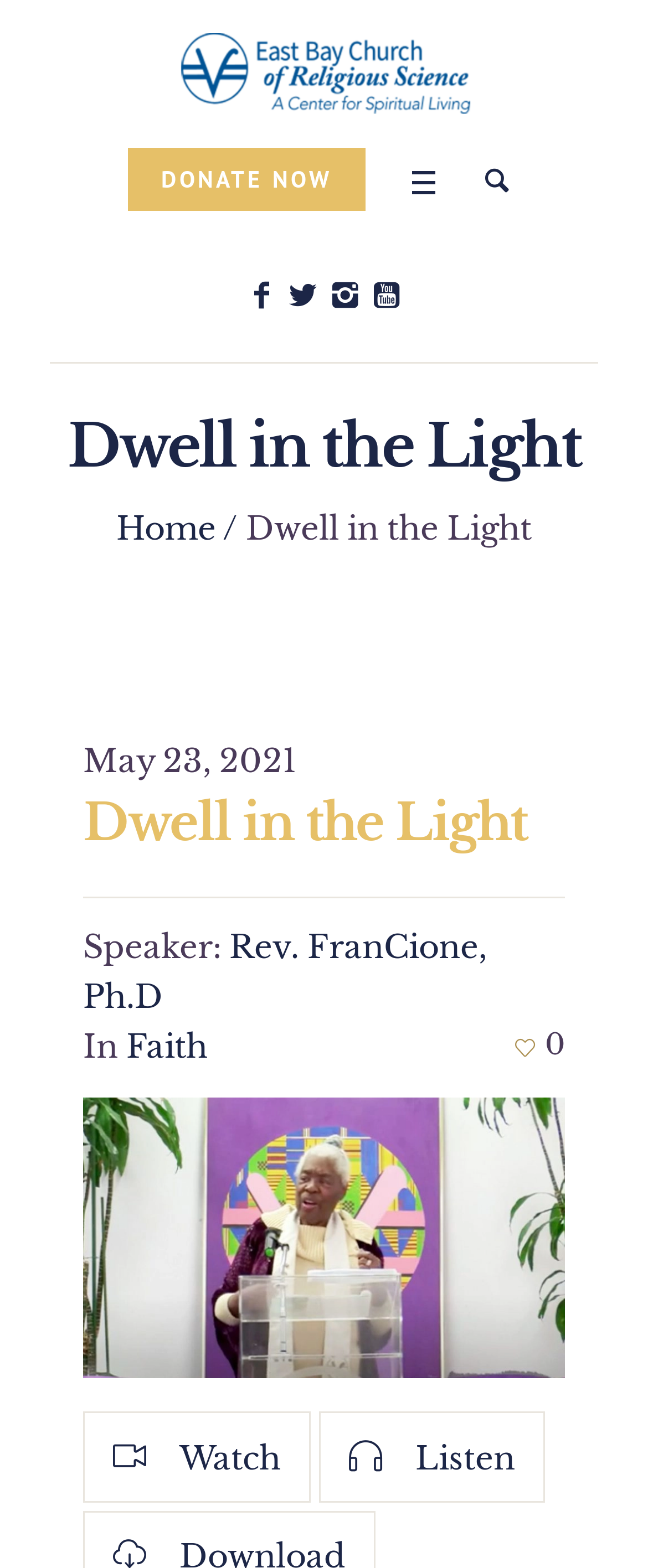Kindly provide the bounding box coordinates of the section you need to click on to fulfill the given instruction: "Go to the home page".

[0.179, 0.326, 0.333, 0.35]